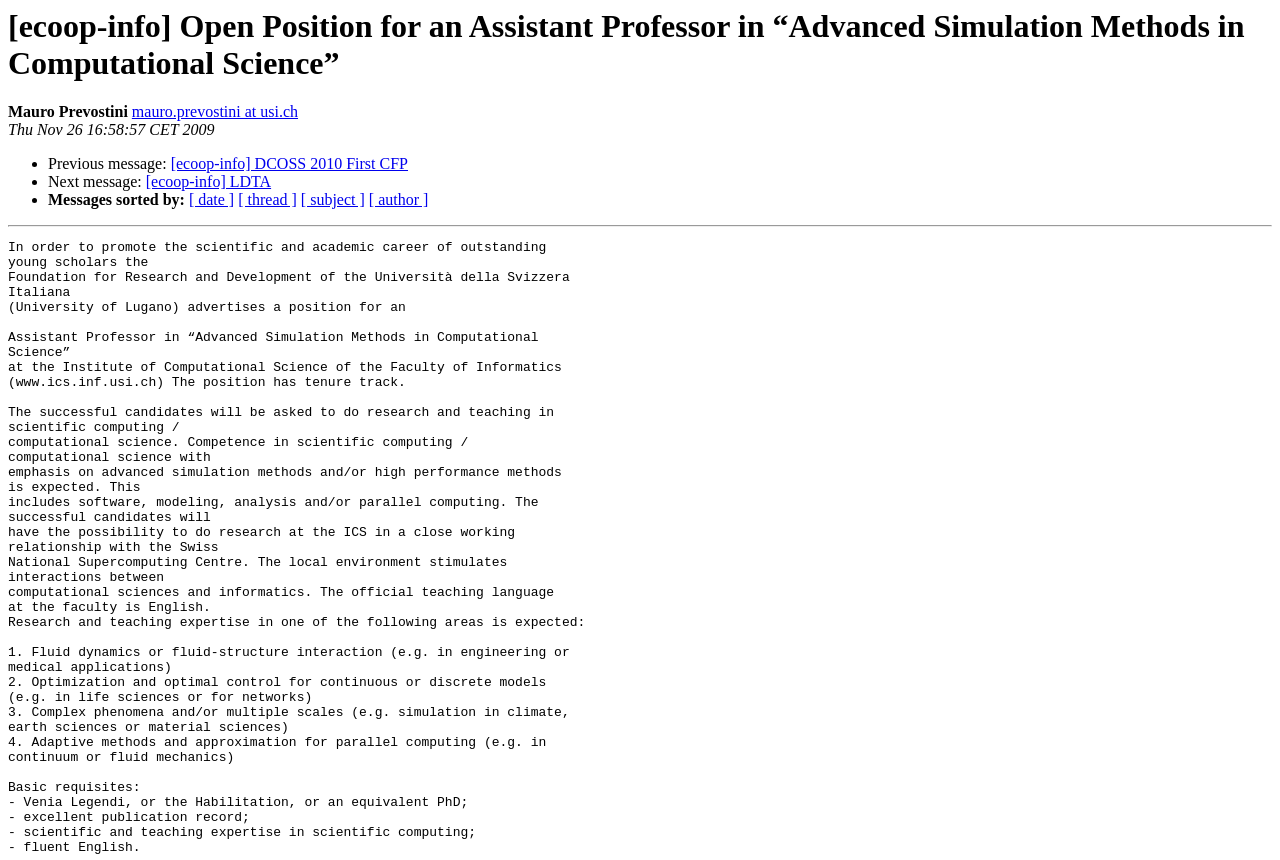Extract the main heading from the webpage content.

[ecoop-info] Open Position for an Assistant Professor in “Advanced Simulation Methods in Computational Science”